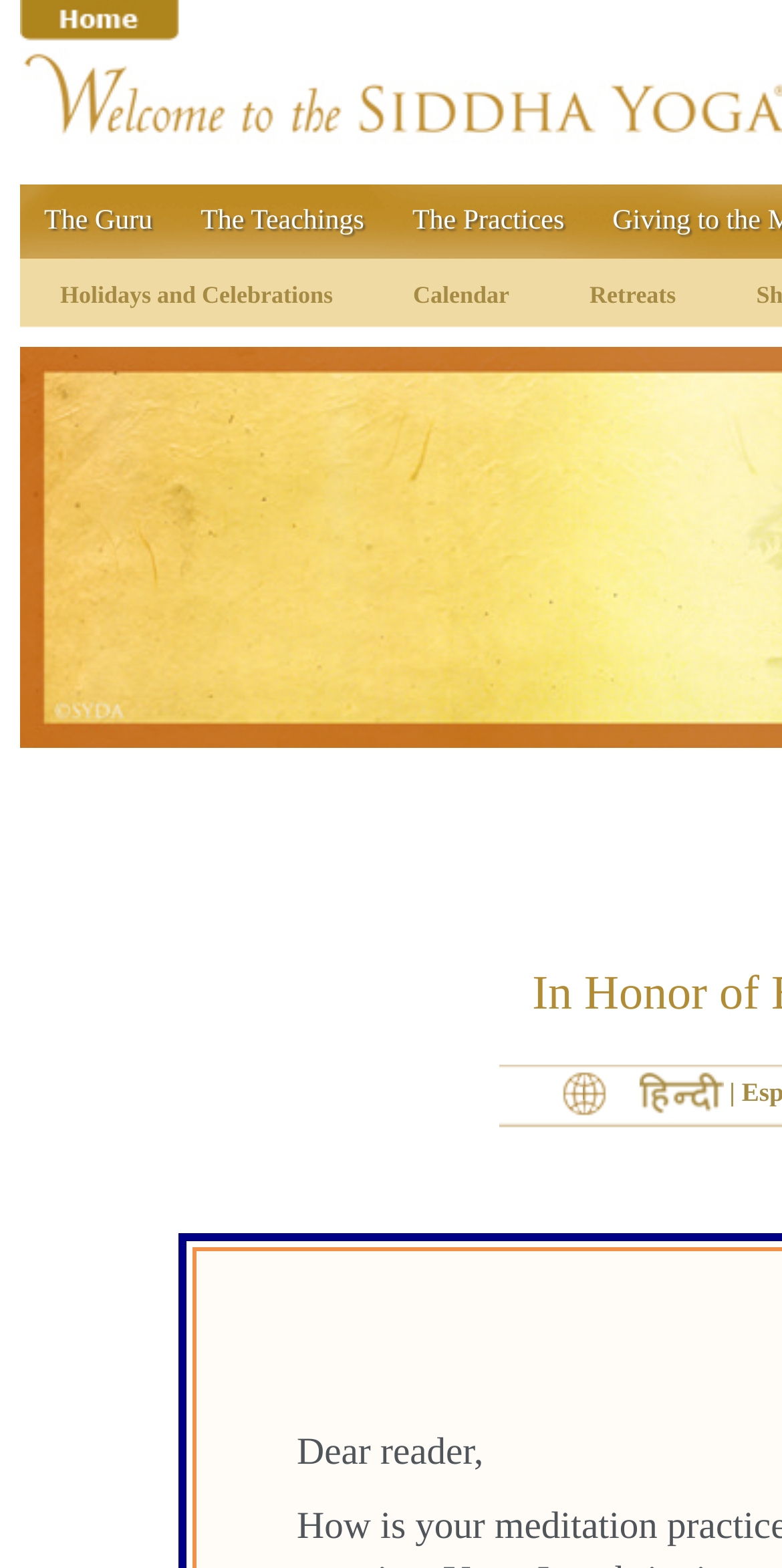Locate the bounding box coordinates of the region to be clicked to comply with the following instruction: "Explore the Teachings". The coordinates must be four float numbers between 0 and 1, in the form [left, top, right, bottom].

[0.226, 0.117, 0.496, 0.164]